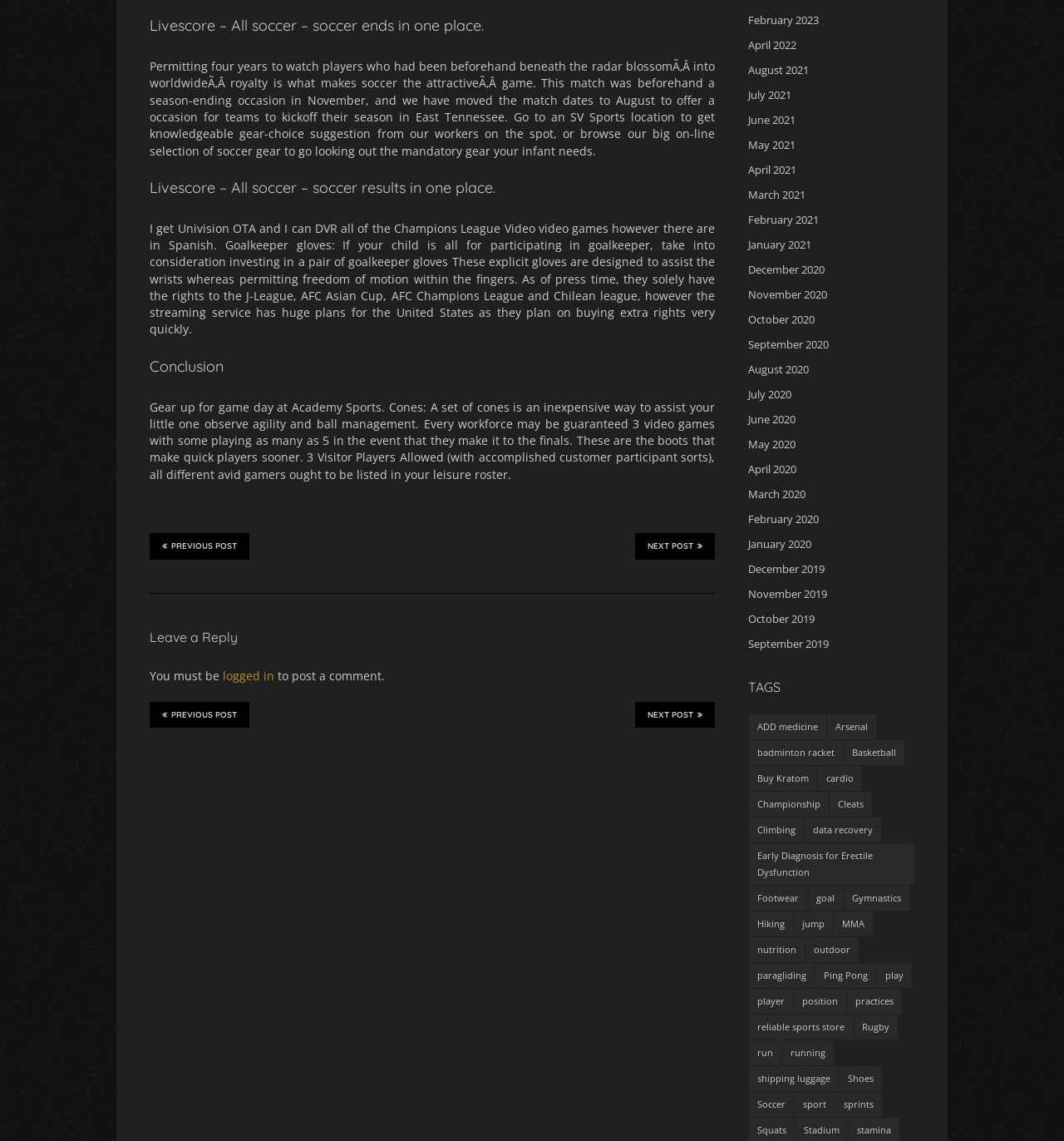What is the main topic of this webpage?
Using the image, provide a concise answer in one word or a short phrase.

Soccer